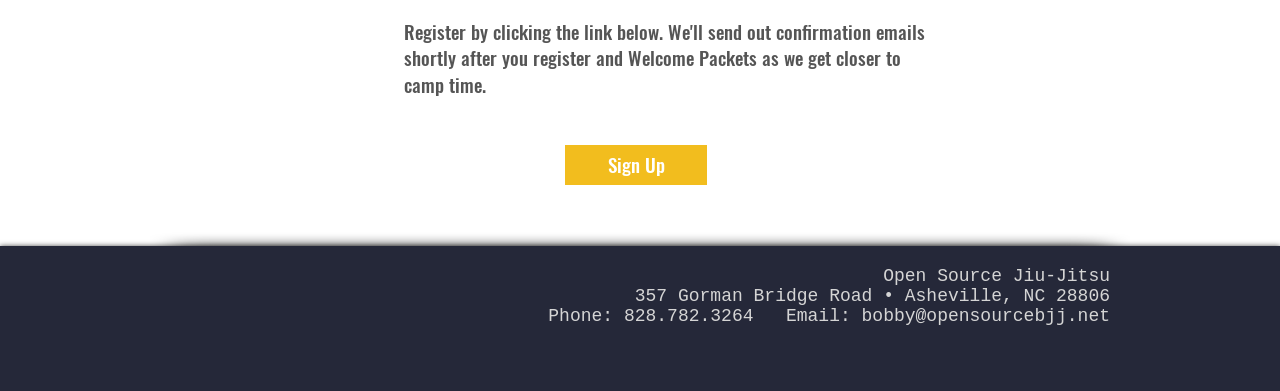What is the name of the Jiu-Jitsu place?
Based on the image, provide your answer in one word or phrase.

Open Source Jiu-Jitsu